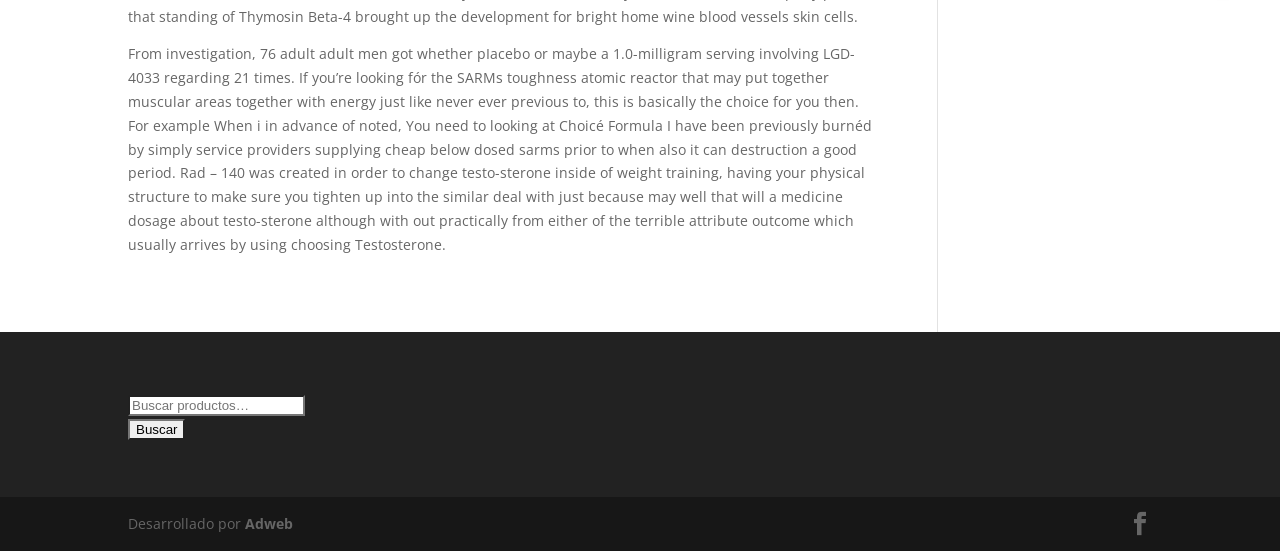Please determine the bounding box coordinates for the UI element described as: "parent_node: Buscar por: value="Buscar"".

[0.1, 0.76, 0.145, 0.798]